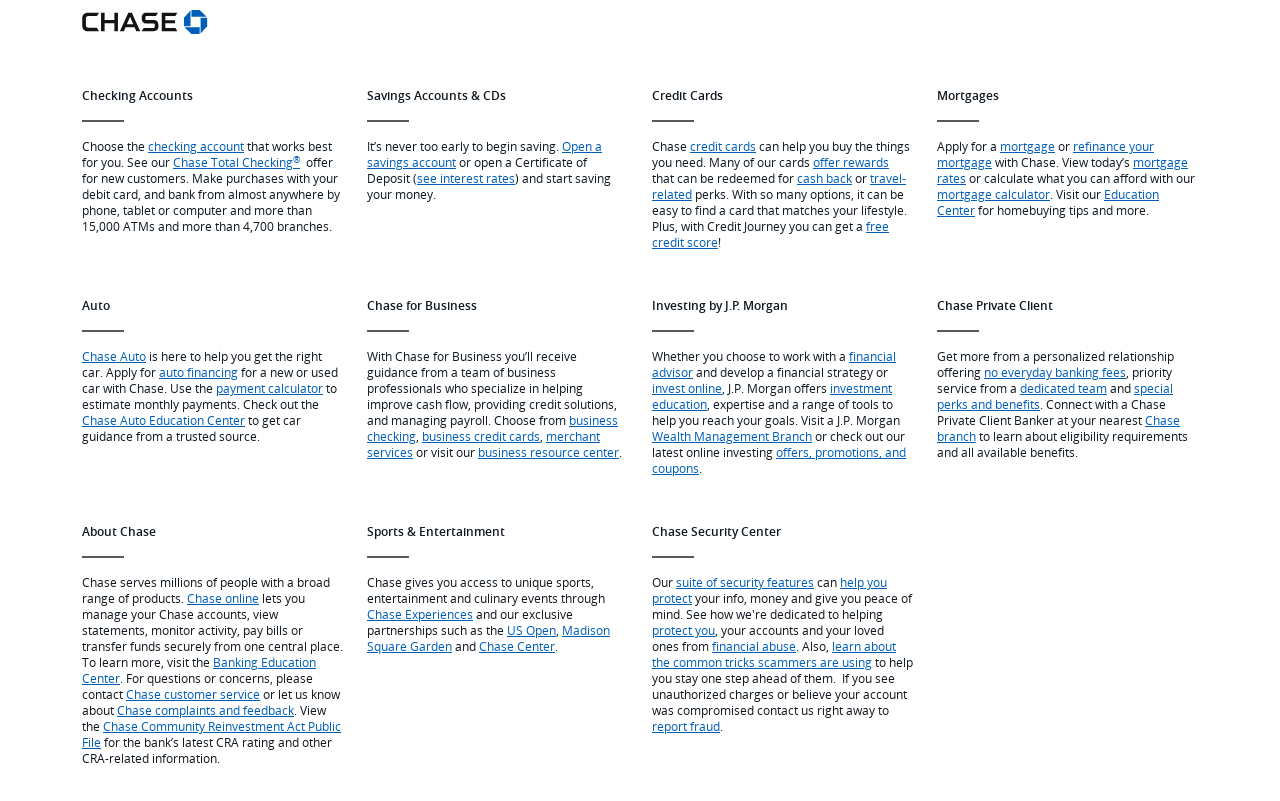Locate the bounding box coordinates of the UI element described by: "Open a savings account". The bounding box coordinates should consist of four float numbers between 0 and 1, i.e., [left, top, right, bottom].

[0.287, 0.173, 0.47, 0.213]